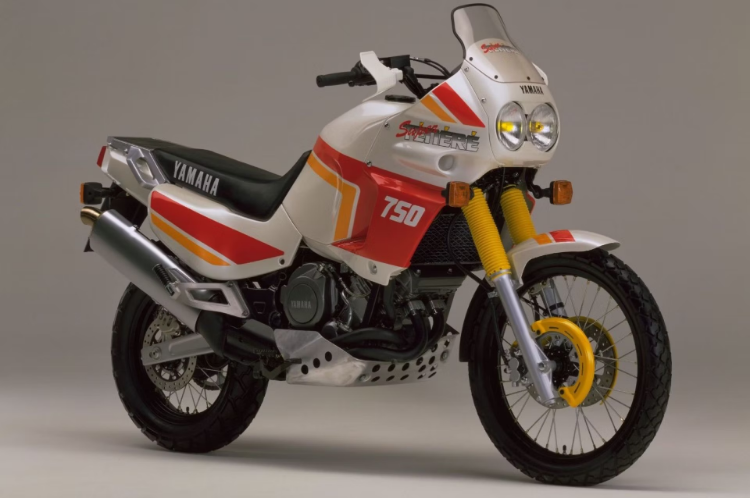Create an extensive and detailed description of the image.

The image showcases the Yamaha XTZ750 Super Ténéré, a striking motorcycle characterized by its distinctive design and rugged features. The bike is presented in a iconic color scheme of white, red, and yellow, which highlights the bold lines and sporty aesthetics. The front of the motorcycle features round dual headlights, enhancing its adventure-ready appearance. The prominent "750" emblem on the side emphasizes its engine's capacity, while the well-engineered suspension and knobby tires underscore its capability for off-road exploration. This model is a celebration of Yamaha's innovative engineering, particularly the robust 689cc parallel-twin engine, which is celebrated for its reliability and versatility in various riding conditions, from dirt tracks to urban environments. The image captures the spirit of adventure embodied by the XTZ750, reflecting Yamaha's legacy in crafting exceptional motorcycles.